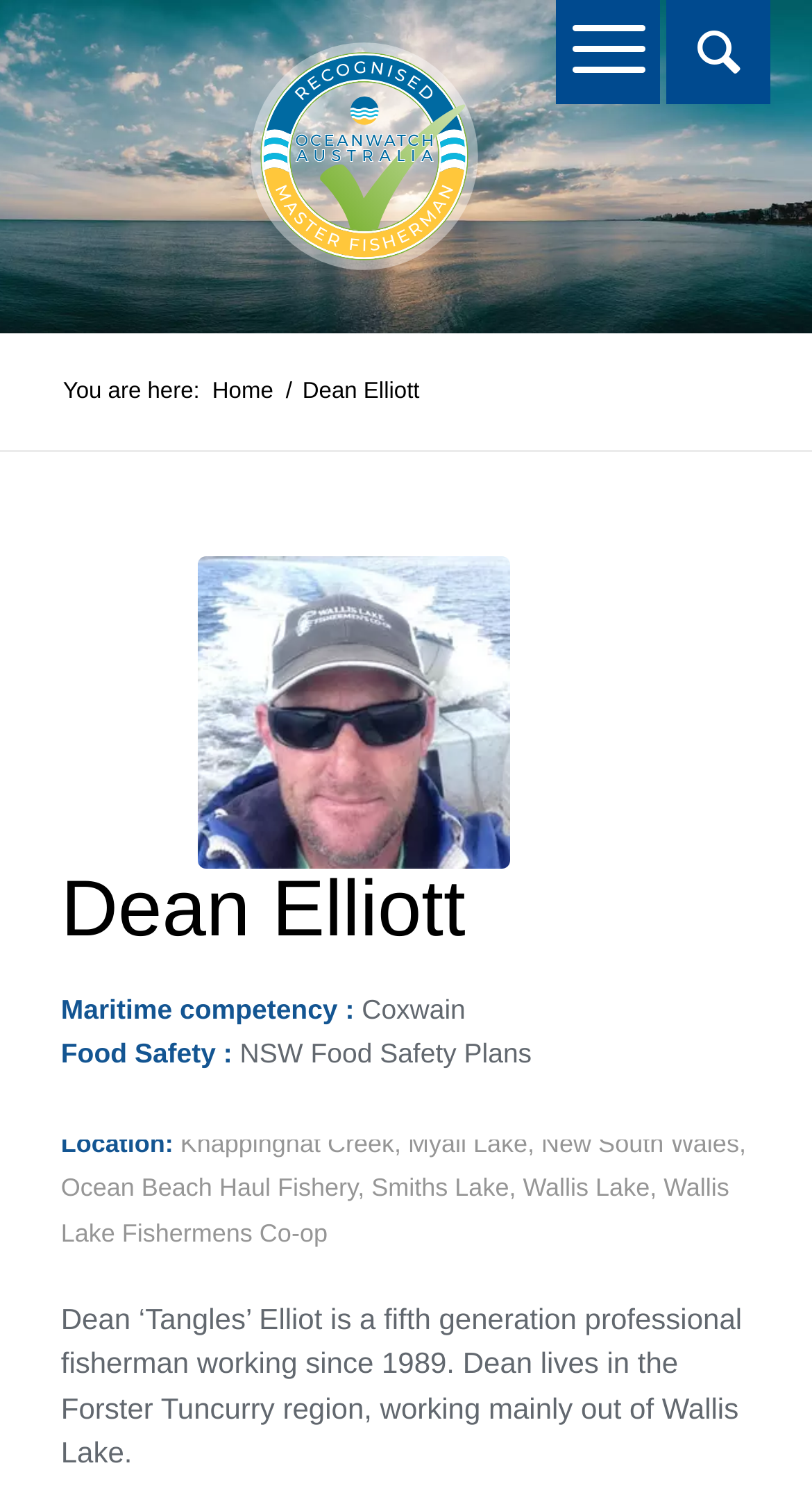Determine the bounding box coordinates of the section I need to click to execute the following instruction: "Search for something". Provide the coordinates as four float numbers between 0 and 1, i.e., [left, top, right, bottom].

[0.821, 0.035, 0.949, 0.104]